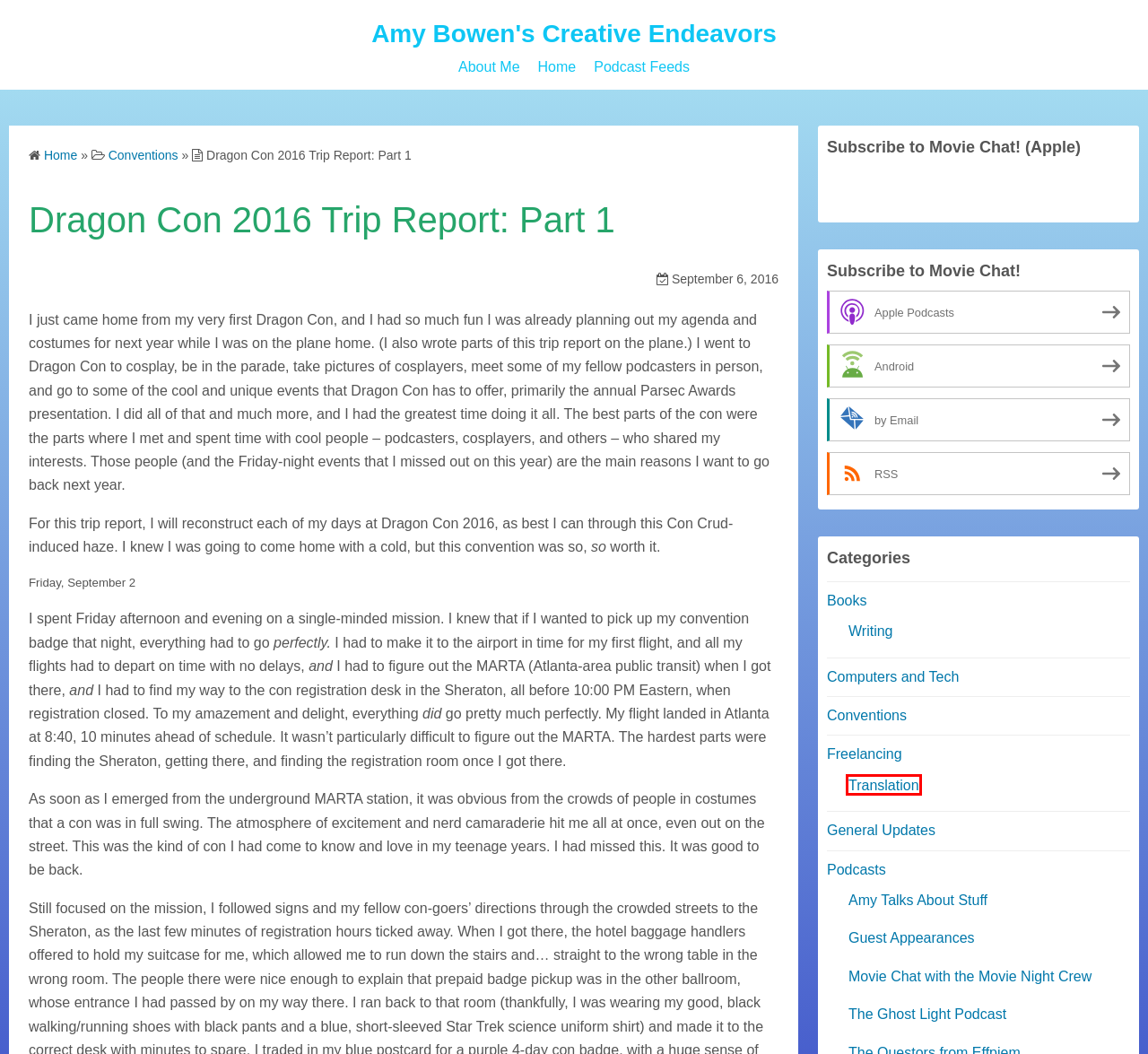You are given a screenshot of a webpage with a red rectangle bounding box around a UI element. Select the webpage description that best matches the new webpage after clicking the element in the bounding box. Here are the candidates:
A. The Ghost Light Podcast Archives - Amy Bowen's Creative Endeavors
B. Translation Archives - Amy Bowen's Creative Endeavors
C. Podcast Feeds - Amy Bowen's Creative Endeavors
D. Freelancing Archives - Amy Bowen's Creative Endeavors
E. General Updates Archives - Amy Bowen's Creative Endeavors
F. Amy Talks About Stuff Archives - Amy Bowen's Creative Endeavors
G. Computers and Tech Archives - Amy Bowen's Creative Endeavors
H. Podcasts Archives - Amy Bowen's Creative Endeavors

B